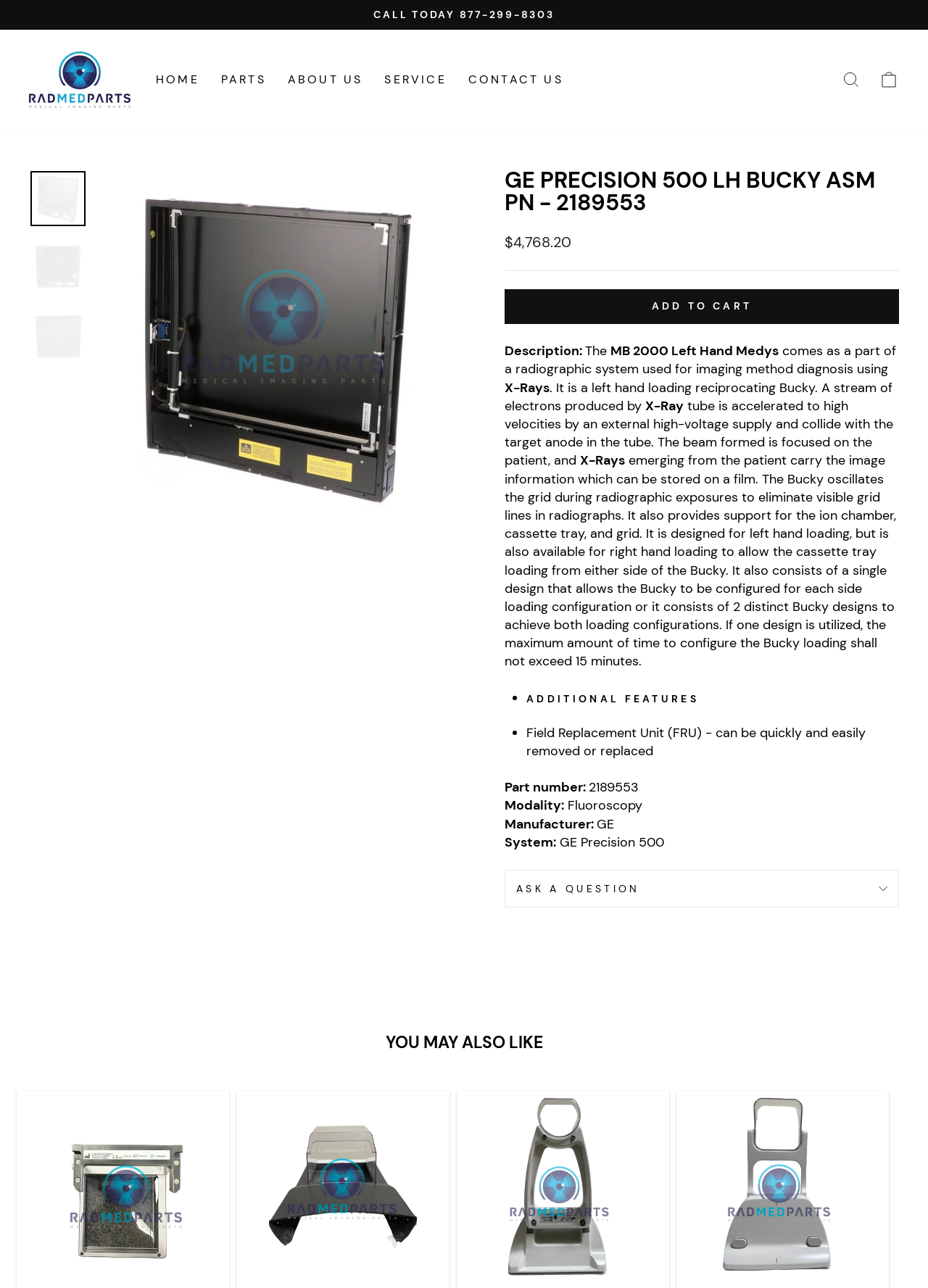What is the part number of the product?
Could you answer the question in a detailed manner, providing as much information as possible?

The part number of the product is mentioned in the webpage as '2189553', which is located in the product details section under the 'Part number' label.